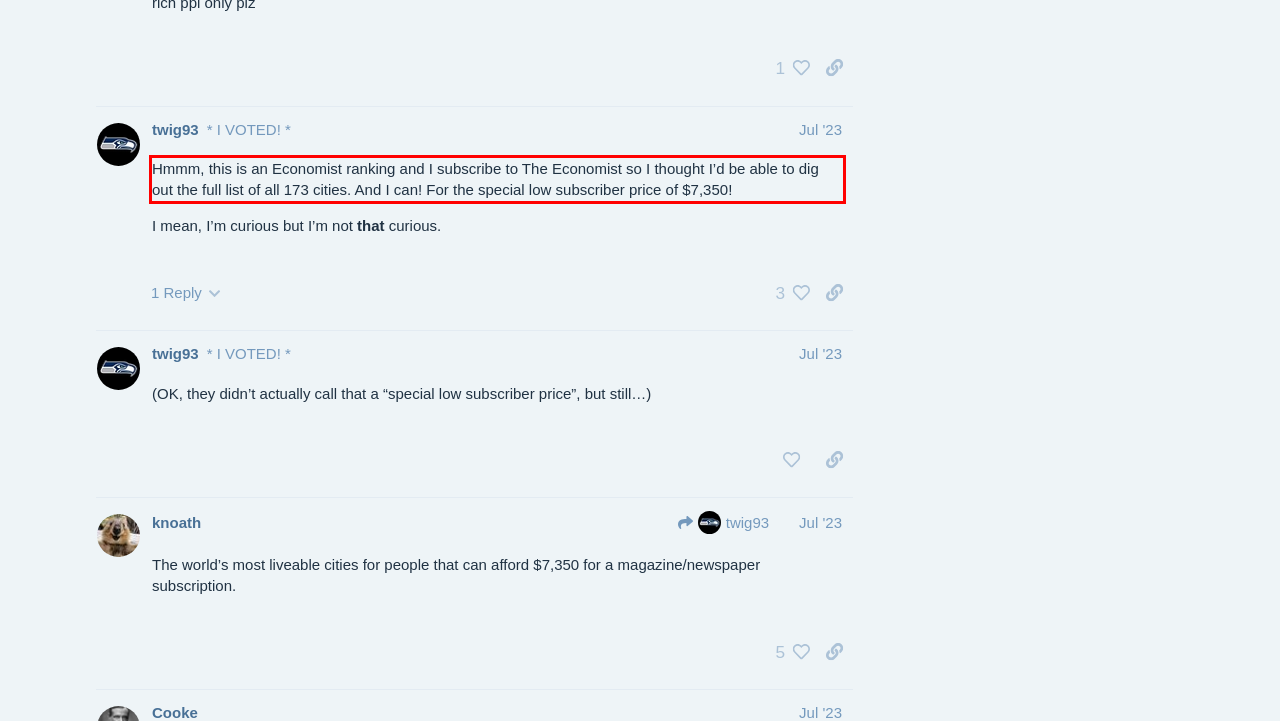You are provided with a screenshot of a webpage that includes a UI element enclosed in a red rectangle. Extract the text content inside this red rectangle.

Hmmm, this is an Economist ranking and I subscribe to The Economist so I thought I’d be able to dig out the full list of all 173 cities. And I can! For the special low subscriber price of $7,350!